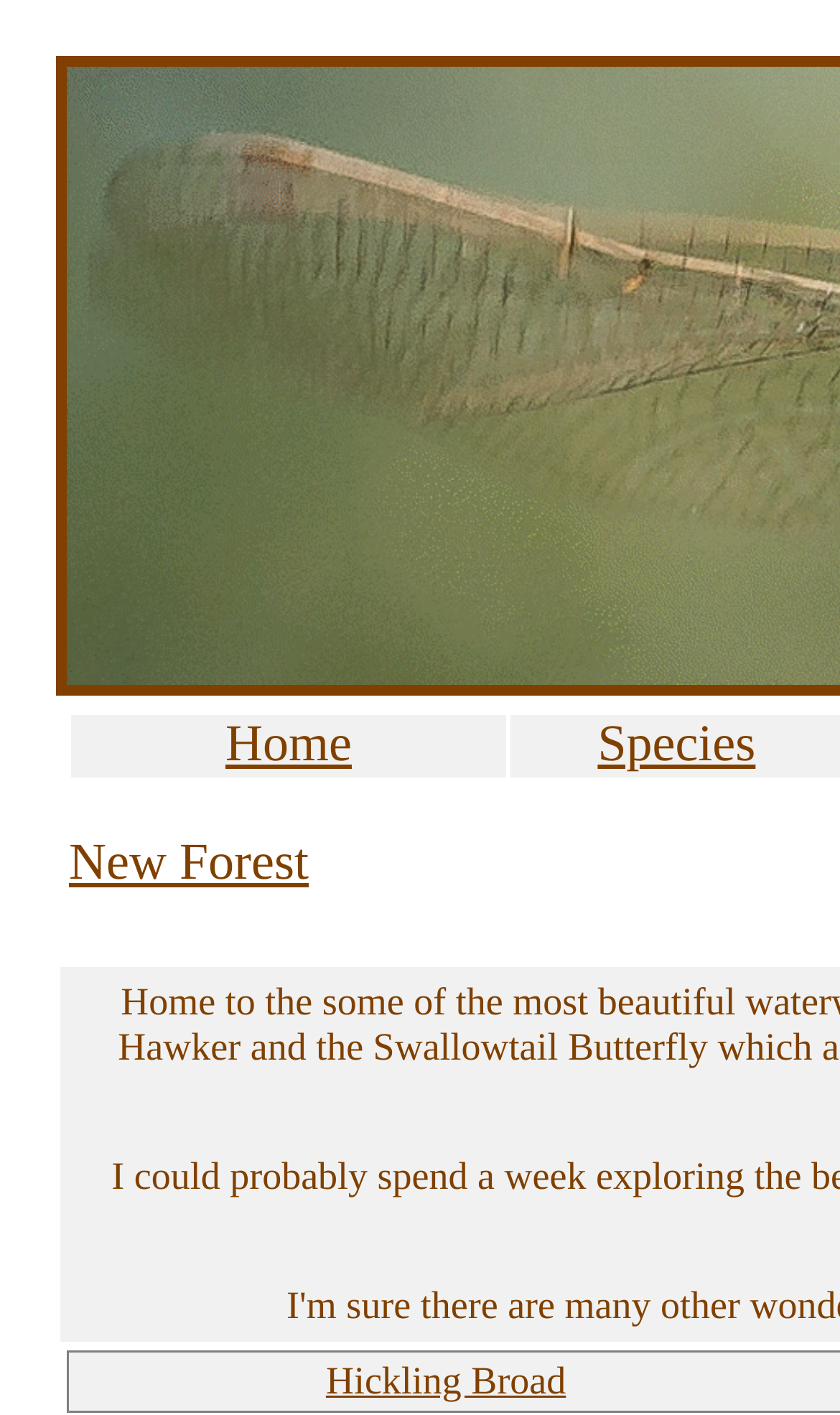Give a one-word or short phrase answer to the question: 
How many links are in the top navigation bar?

2